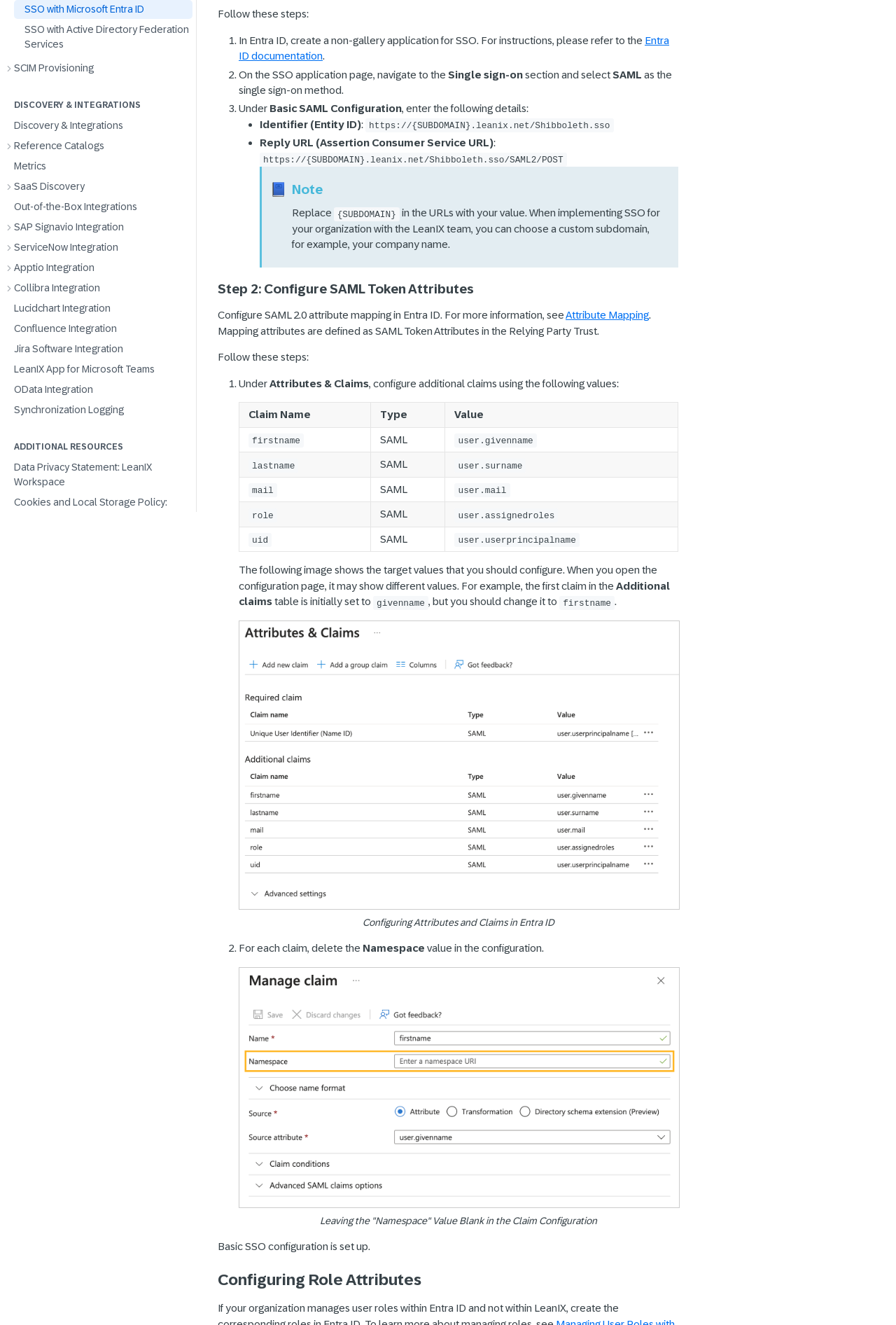Find and provide the bounding box coordinates for the UI element described with: "OData Integration".

[0.004, 0.287, 0.215, 0.301]